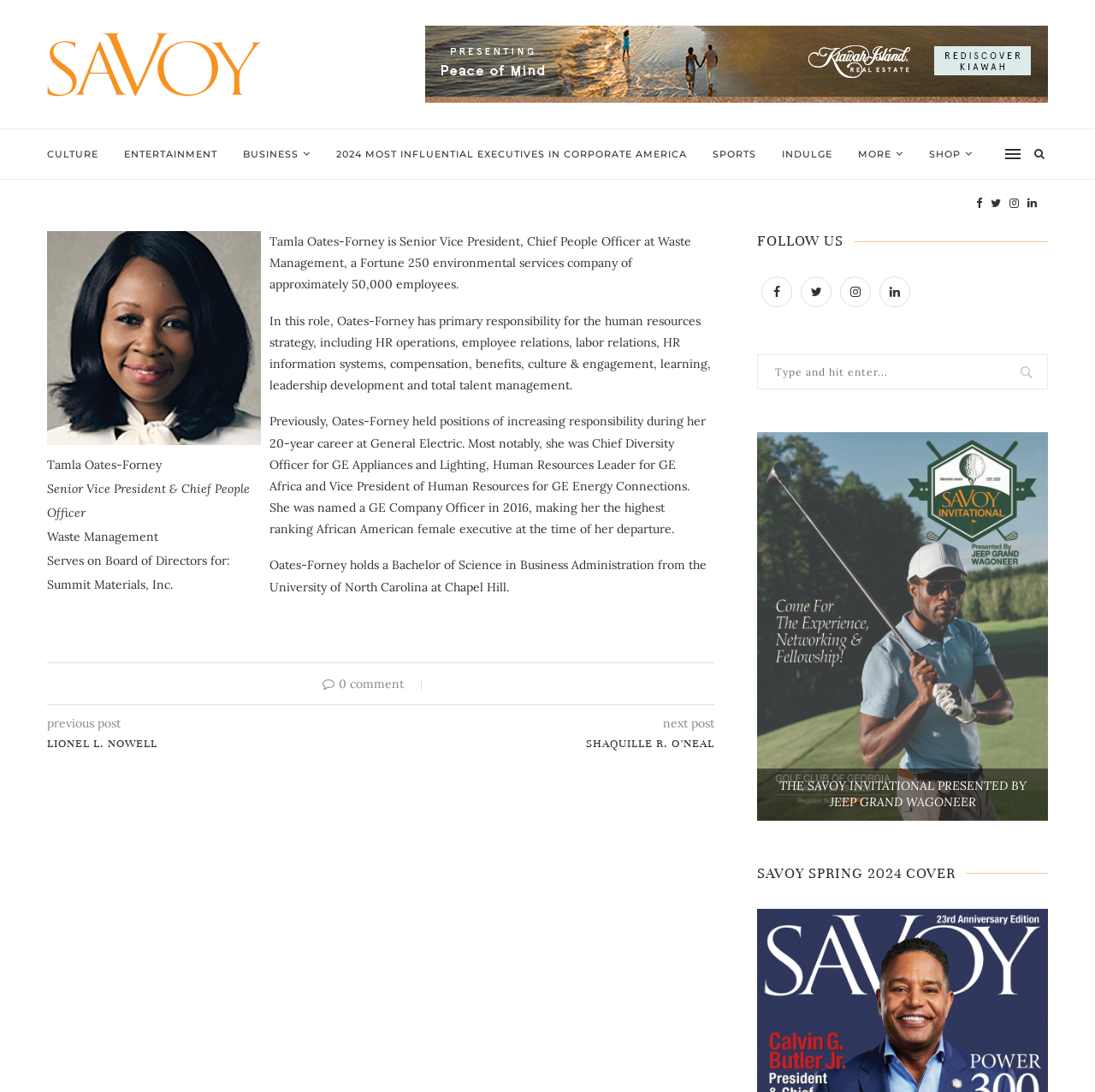Return the bounding box coordinates of the UI element that corresponds to this description: "Lionel L. Nowell". The coordinates must be given as four float numbers in the range of 0 and 1, [left, top, right, bottom].

[0.043, 0.674, 0.348, 0.689]